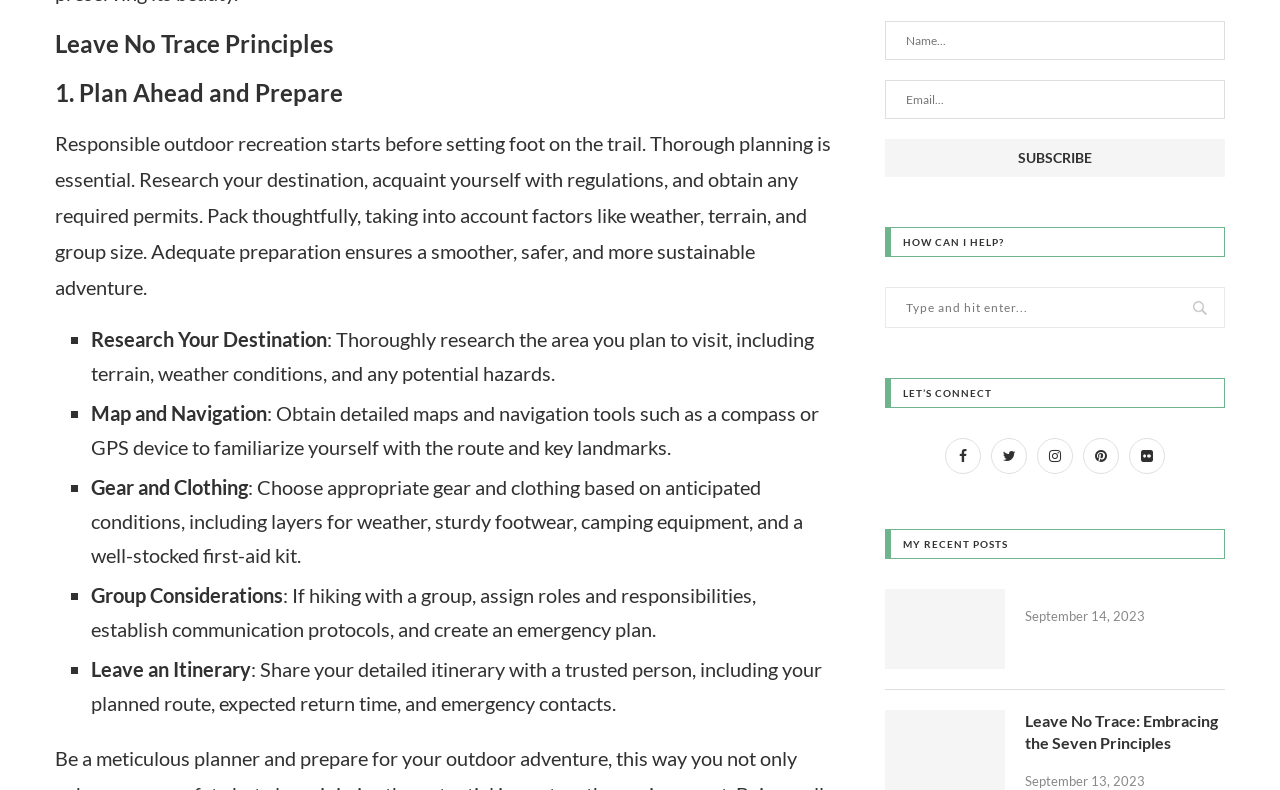Please give a succinct answer using a single word or phrase:
How many list markers are there in the first principle?

5